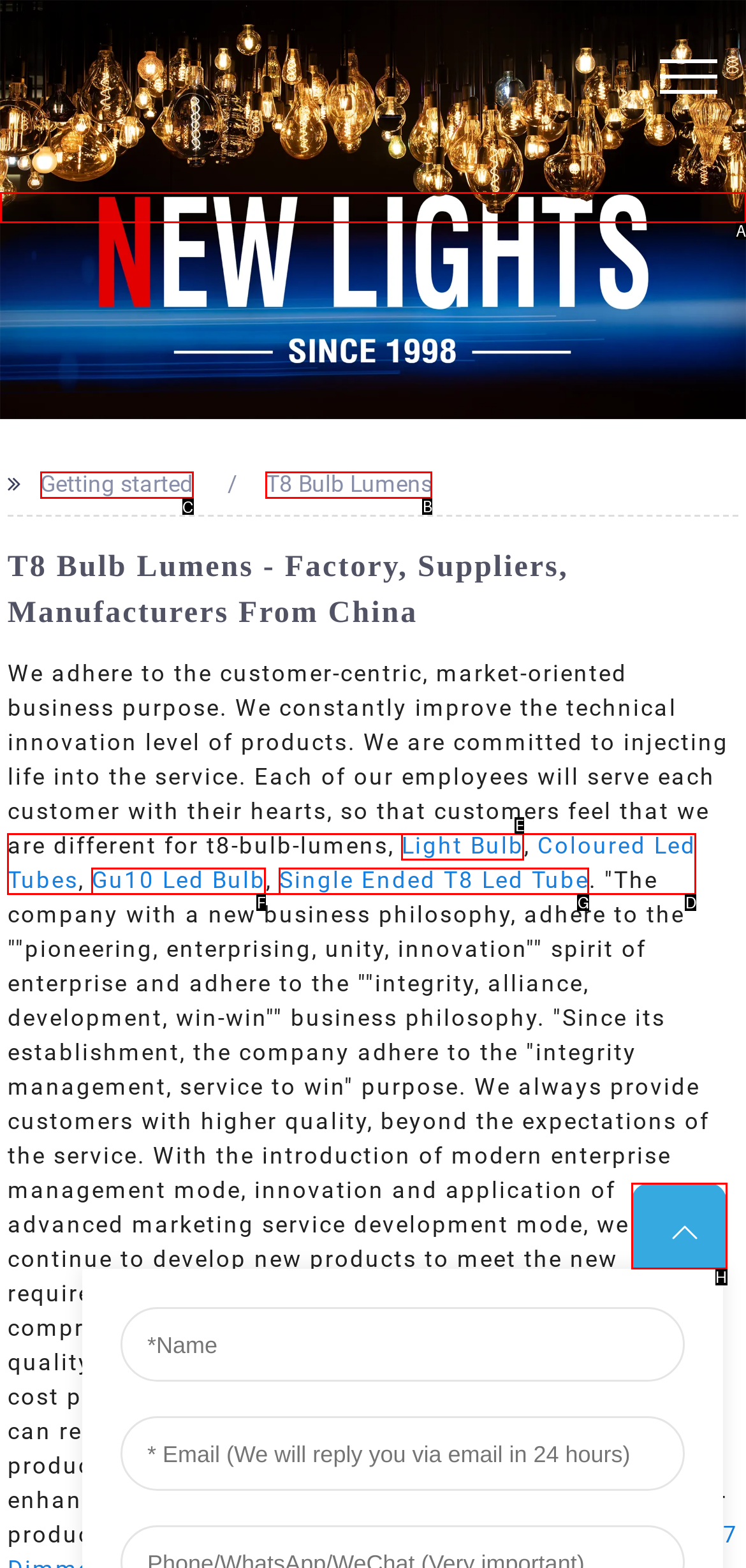Indicate the UI element to click to perform the task: Get started with the website. Reply with the letter corresponding to the chosen element.

C